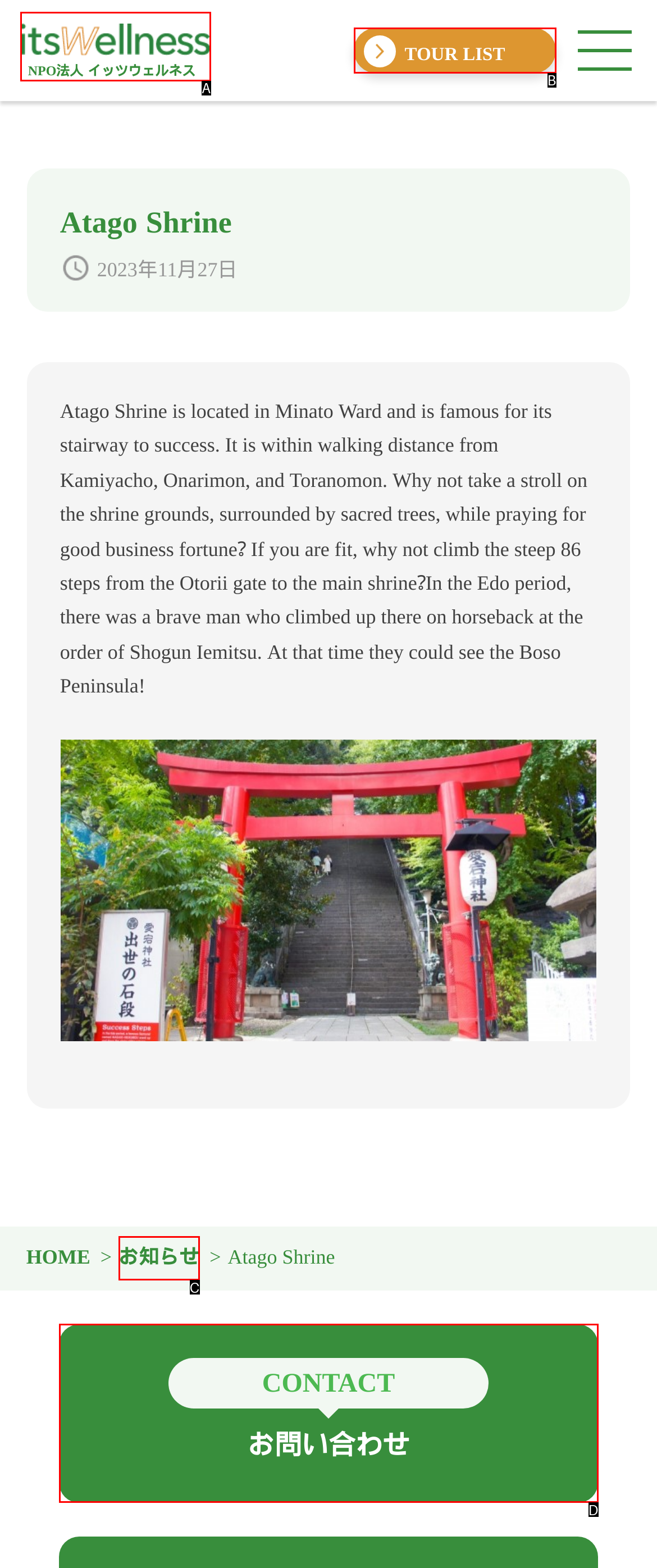Based on the description: CONTACT お問い合わせ
Select the letter of the corresponding UI element from the choices provided.

D